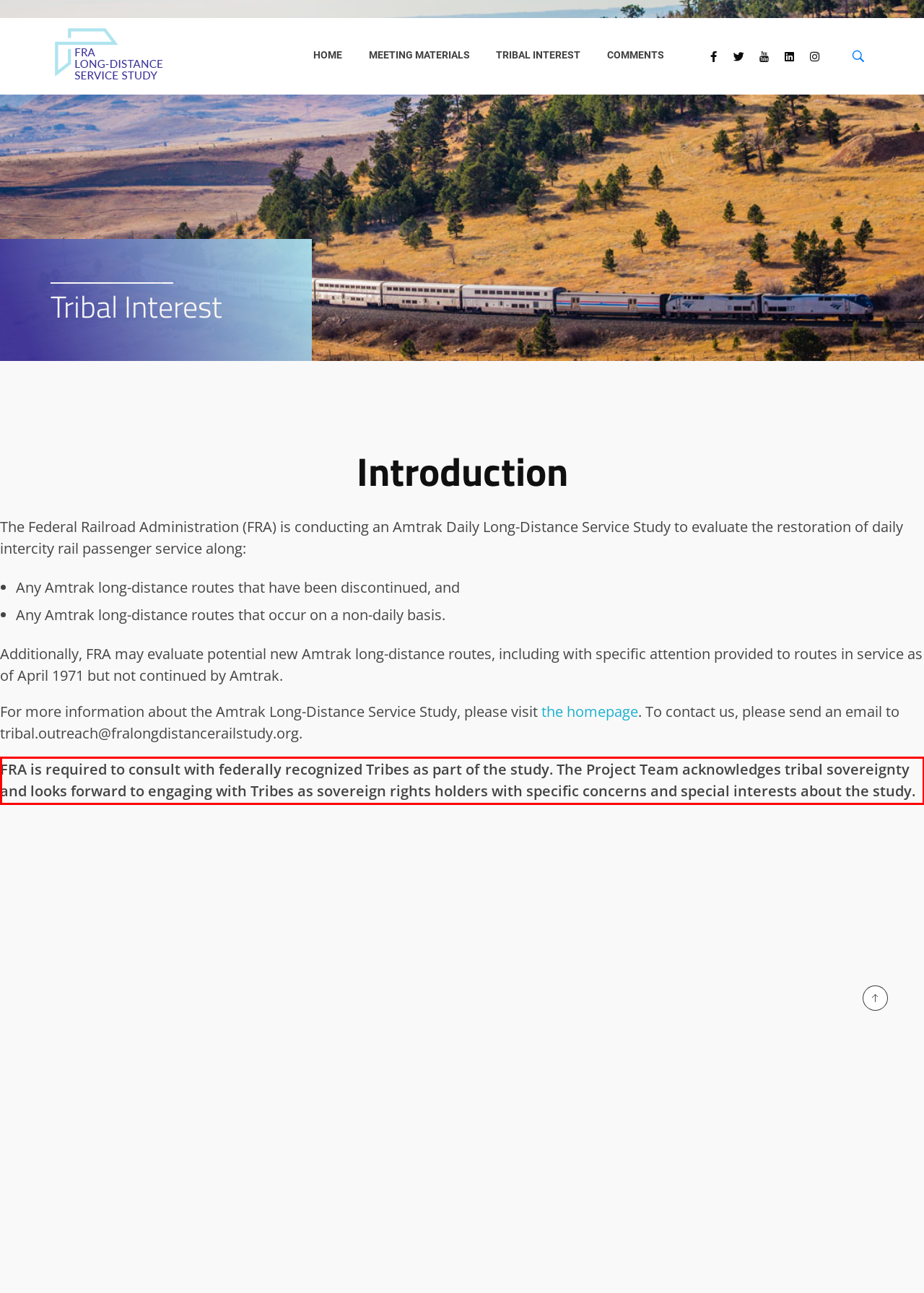Given a screenshot of a webpage with a red bounding box, extract the text content from the UI element inside the red bounding box.

FRA is required to consult with federally recognized Tribes as part of the study. The Project Team acknowledges tribal sovereignty and looks forward to engaging with Tribes as sovereign rights holders with specific concerns and special interests about the study.